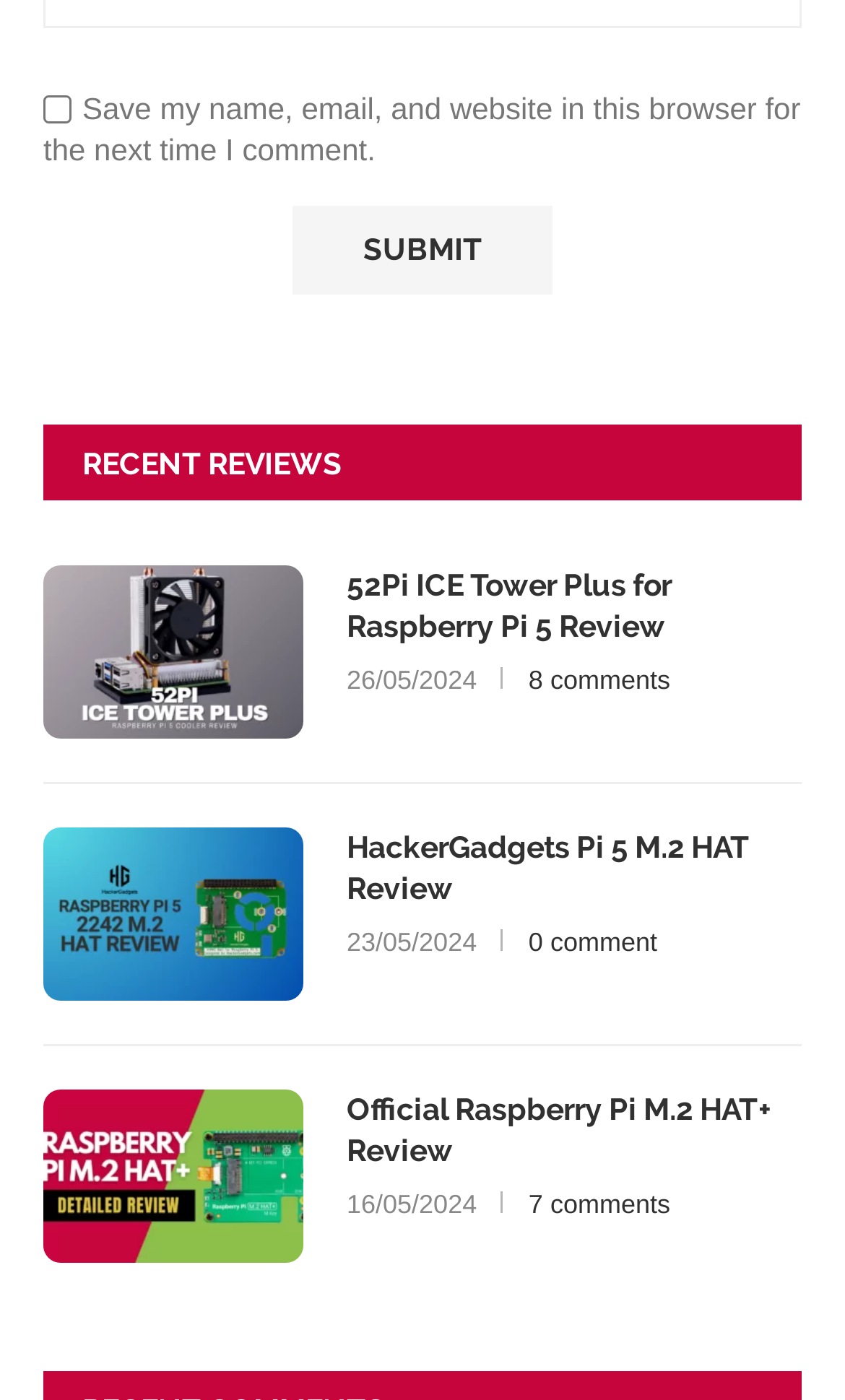What is the purpose of the checkbox?
Provide a detailed answer to the question, using the image to inform your response.

The checkbox is located at the top of the page with the label 'Save my name, email, and website in this browser for the next time I comment.' This suggests that the purpose of the checkbox is to save the user's data for future comments.